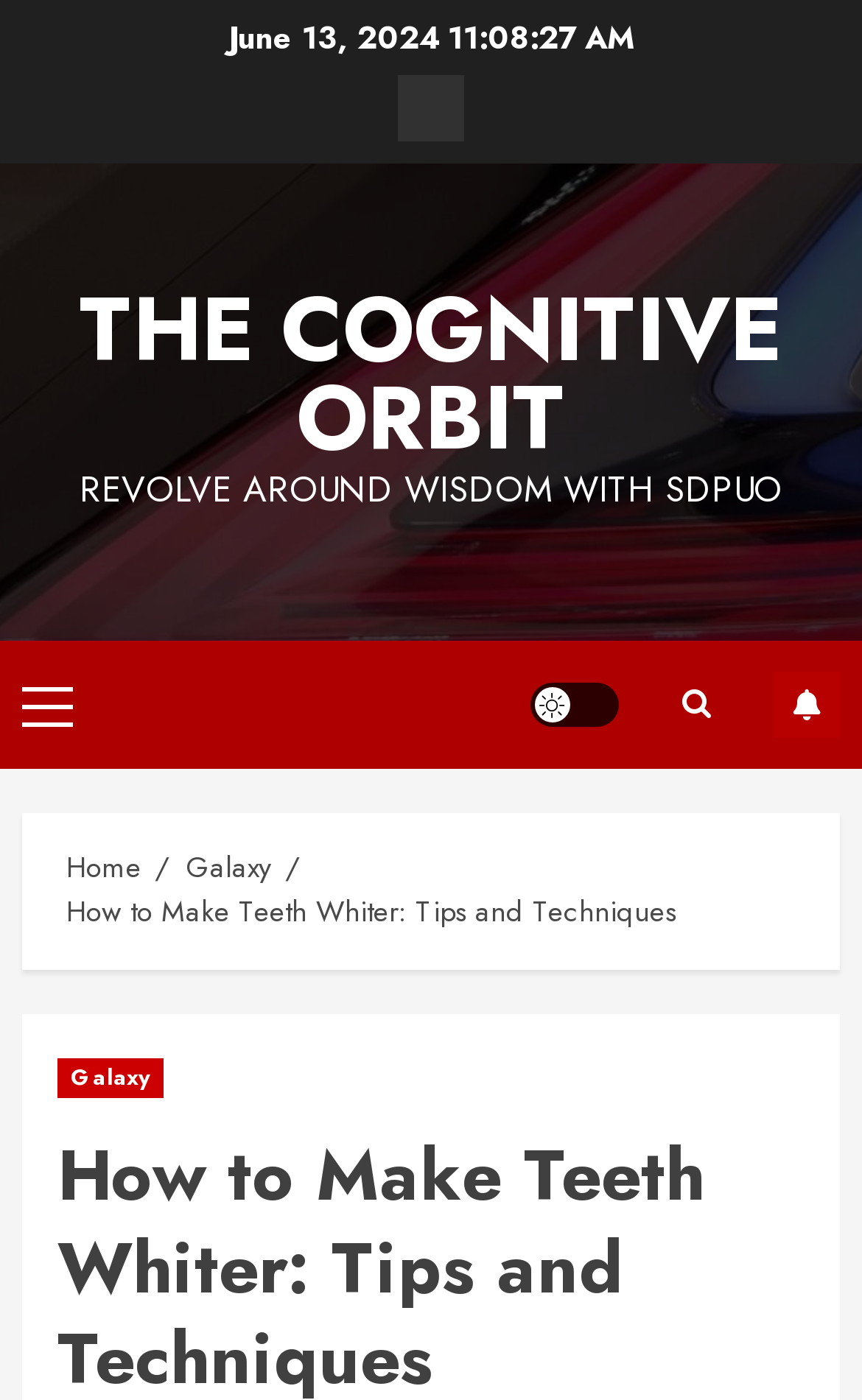Determine the bounding box for the described UI element: "The Cognitive Orbit".

[0.092, 0.189, 0.908, 0.344]